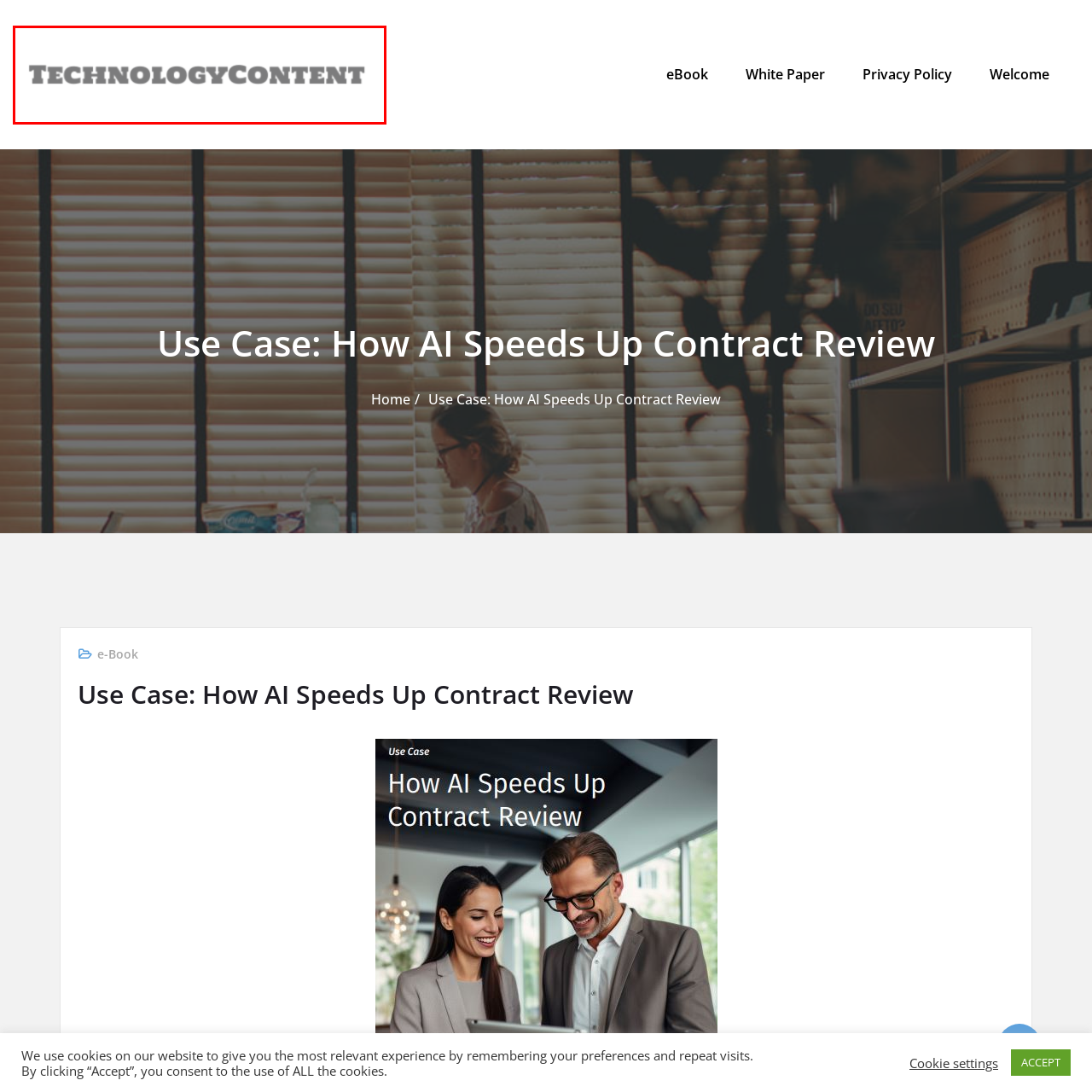Direct your attention to the image marked by the red boundary, What is the tone of the webpage? Provide a single word or phrase in response.

Professional